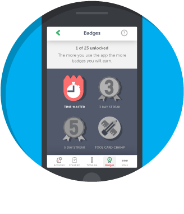Please provide a short answer using a single word or phrase for the question:
What is the purpose of the message below the badge information?

To encourage the user